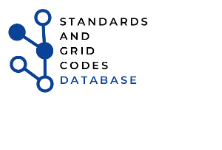Offer an in-depth caption that covers the entire scene depicted in the image.

The image prominently features the title "Standards and Grid Codes Database," illustrated with a simple yet impactful logo that includes circular and connecting line elements, suggesting interconnectedness and structure, which aligns with the themes of standards and grid codes. The text is presented in a bold, modern font, emphasizing clarity and professionalism, essential for a resource focused on microgrid planning and design guidelines. The use of blue for the word "DATABASE" reinforces its importance, highlighting the resource as a critical reference point in industry standards. Overall, the design aesthetically conveys the database's role in facilitating access to essential information for microgrid projects.